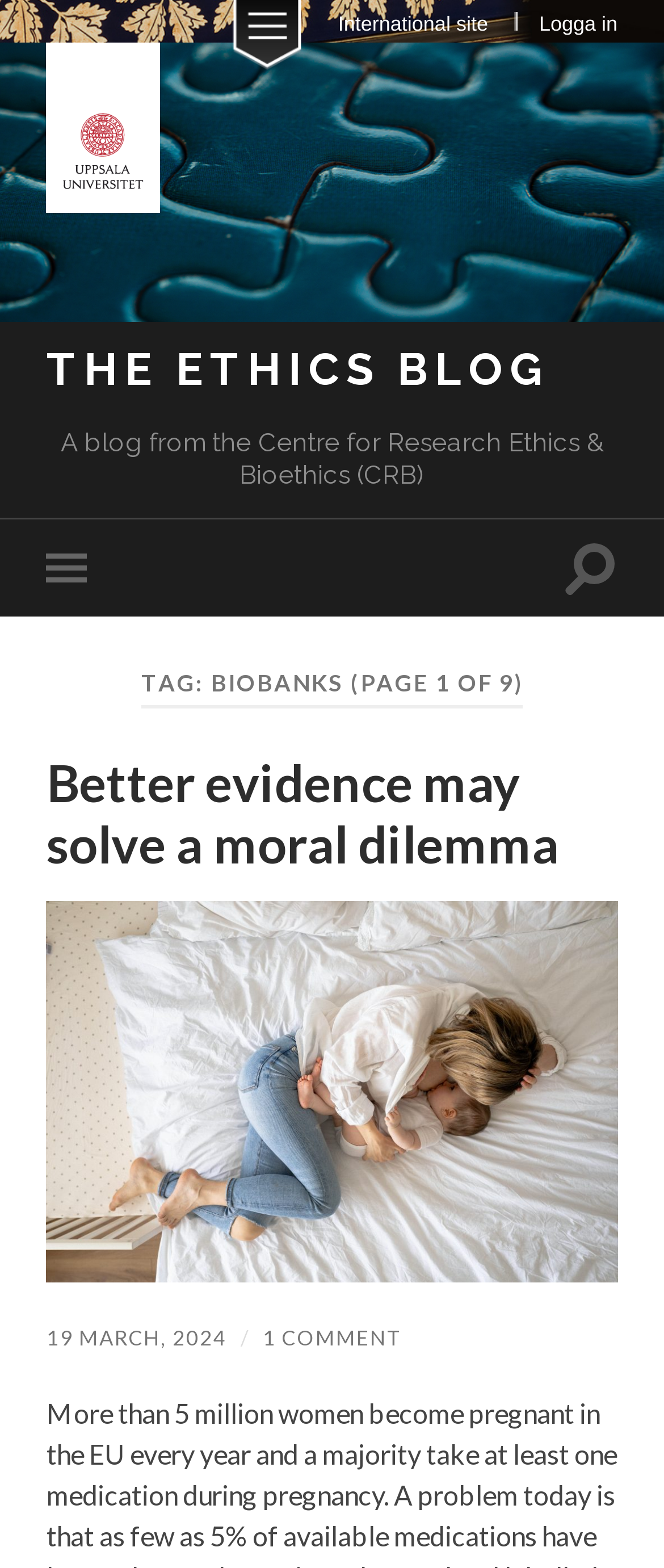Pinpoint the bounding box coordinates for the area that should be clicked to perform the following instruction: "log in".

[0.773, 0.008, 0.93, 0.027]